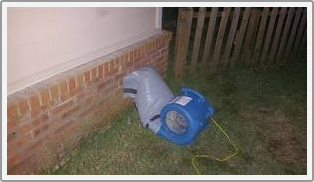Explain all the elements you observe in the image.

The image depicts a water damage restoration setup, featuring a portable blue air mover and a gray dehumidifier positioned against the exterior wall of a home. The equipment is situated on a grassy area beside a brick foundation, indicating an active effort to manage water intrusion. This scene suggests that professionals are addressing moisture issues, likely following a flooding incident or water damage event. The outdoor setting, visible through the dim nighttime lighting, emphasizes the urgency of the situation, as immediate remediation is critical to prevent further damage and mold growth in the affected area.